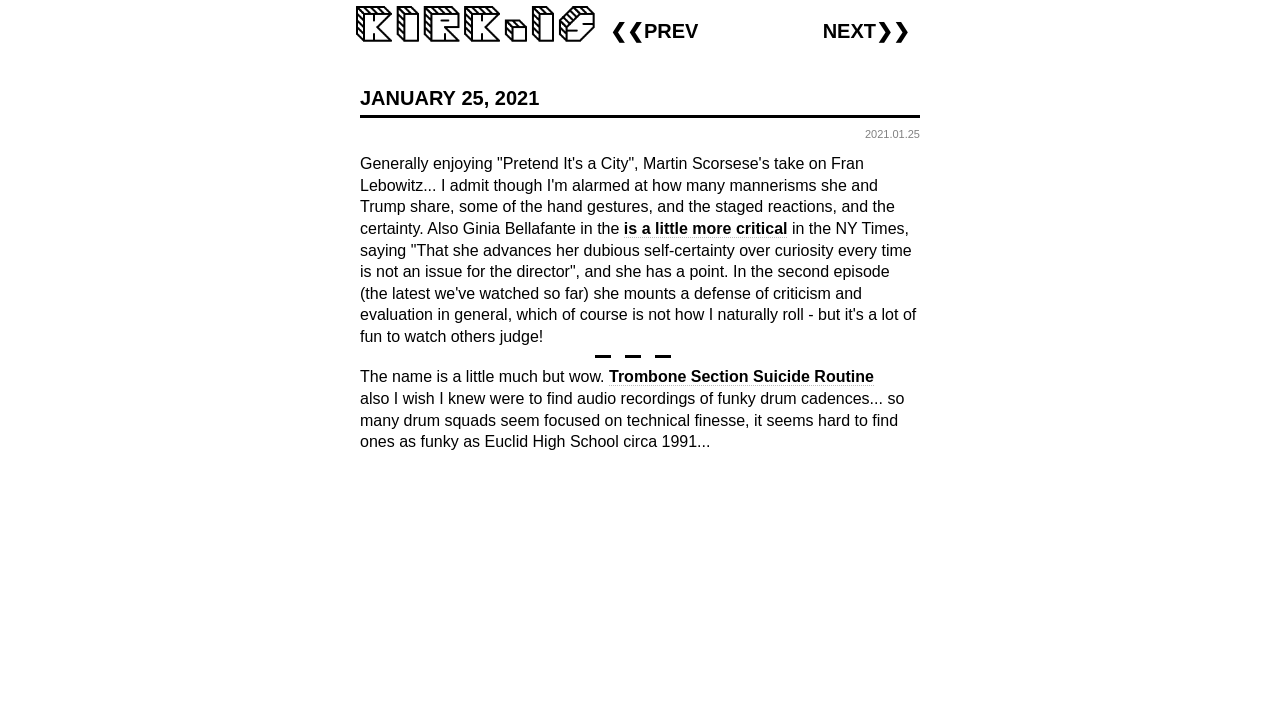Bounding box coordinates must be specified in the format (top-left x, top-left y, bottom-right x, bottom-right y). All values should be floating point numbers between 0 and 1. What are the bounding box coordinates of the UI element described as: Trombone Section Suicide Routine

[0.476, 0.517, 0.683, 0.542]